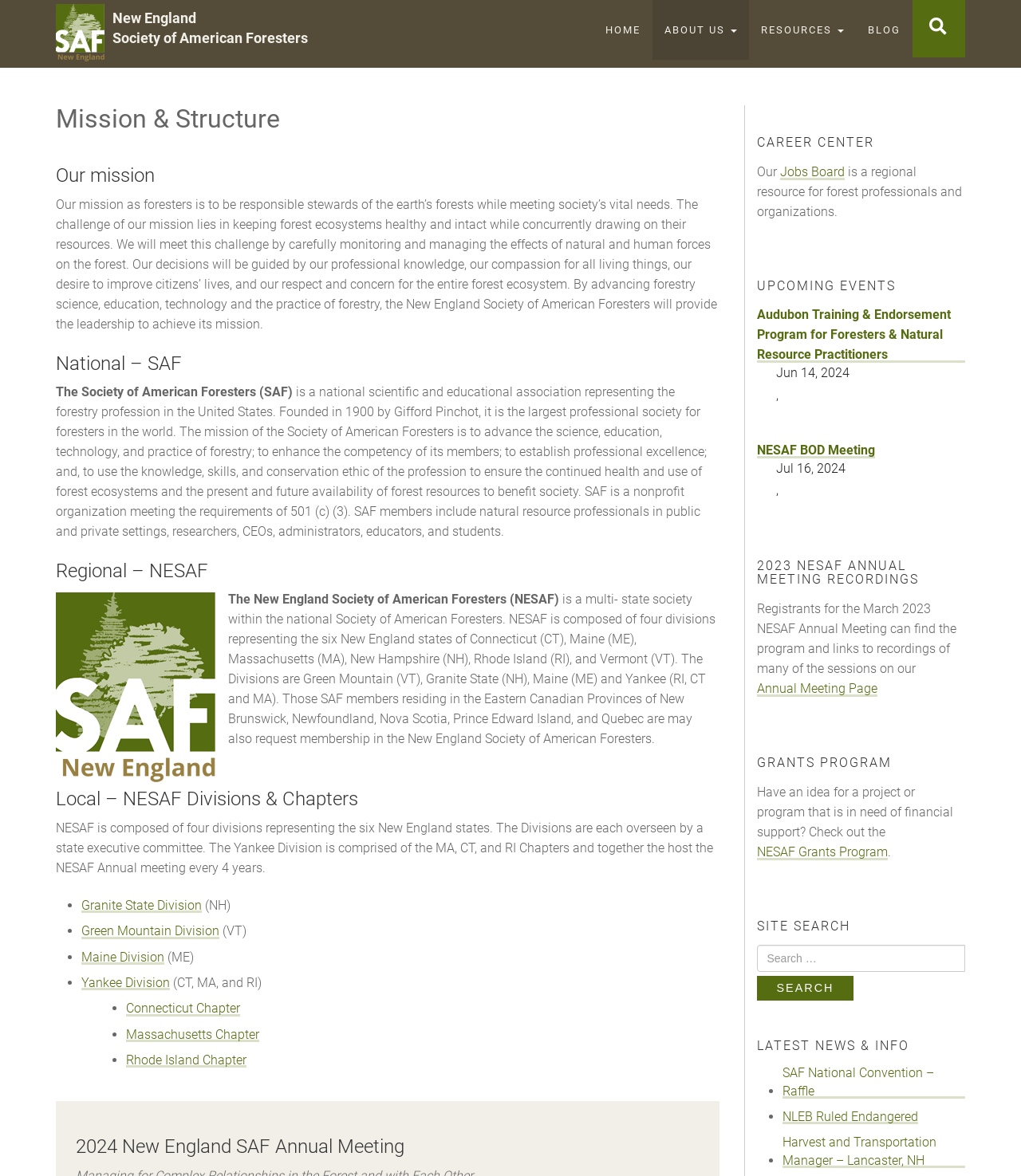Using the provided element description "About Us", determine the bounding box coordinates of the UI element.

[0.639, 0.0, 0.734, 0.051]